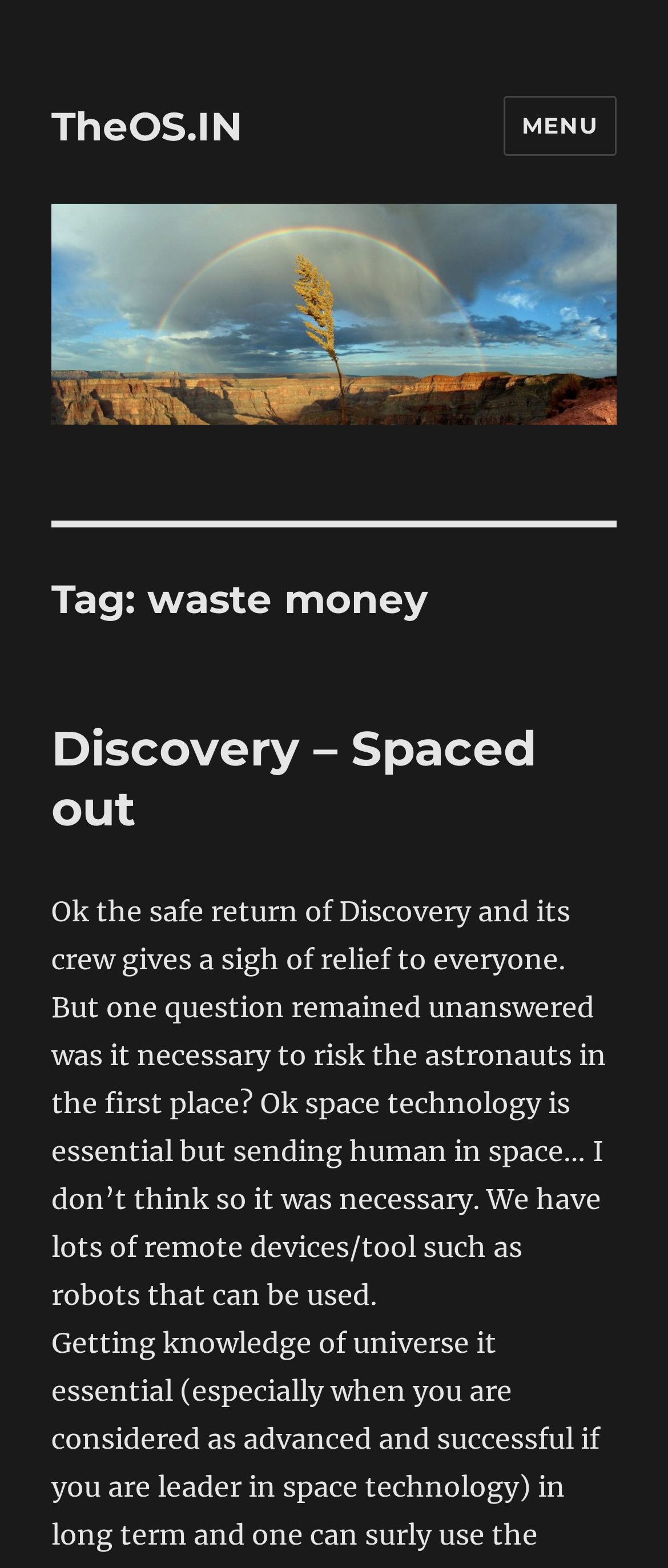Identify the bounding box coordinates of the HTML element based on this description: "Menu".

[0.753, 0.061, 0.923, 0.099]